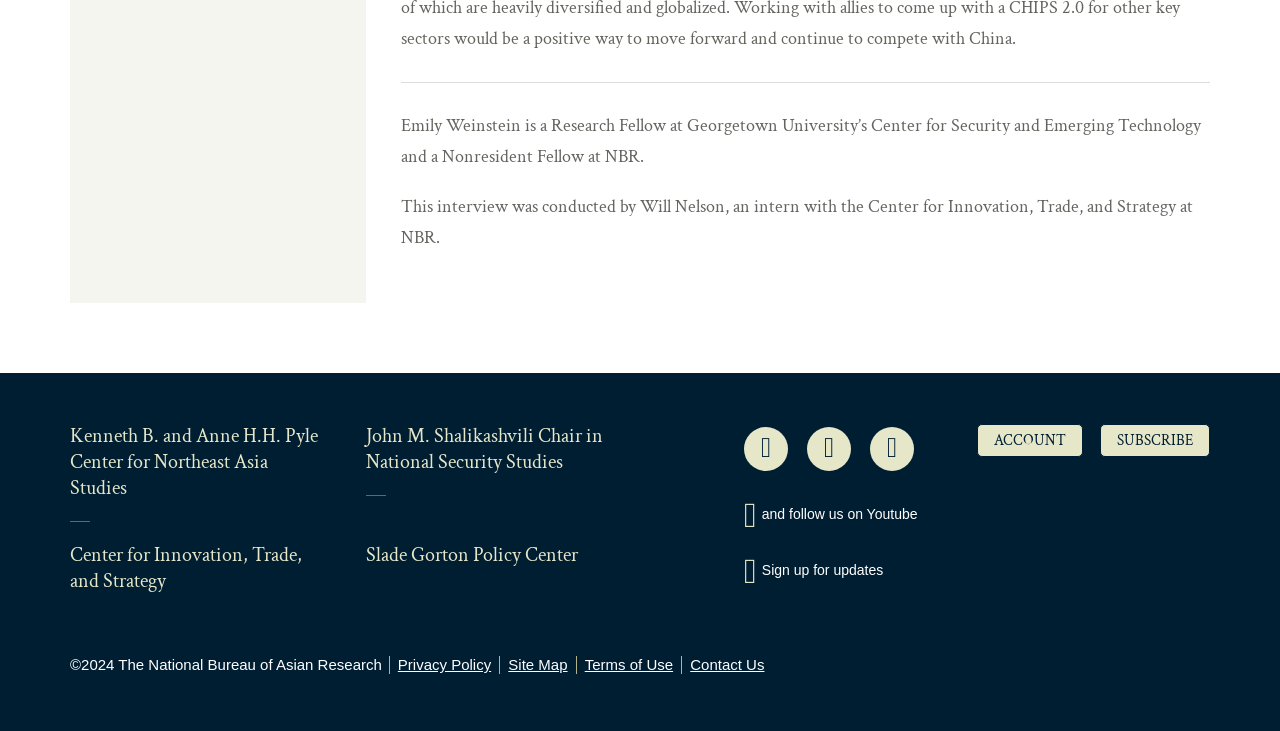Determine the bounding box coordinates of the element that should be clicked to execute the following command: "Visit the Center for Innovation, Trade, and Strategy".

[0.055, 0.742, 0.254, 0.813]